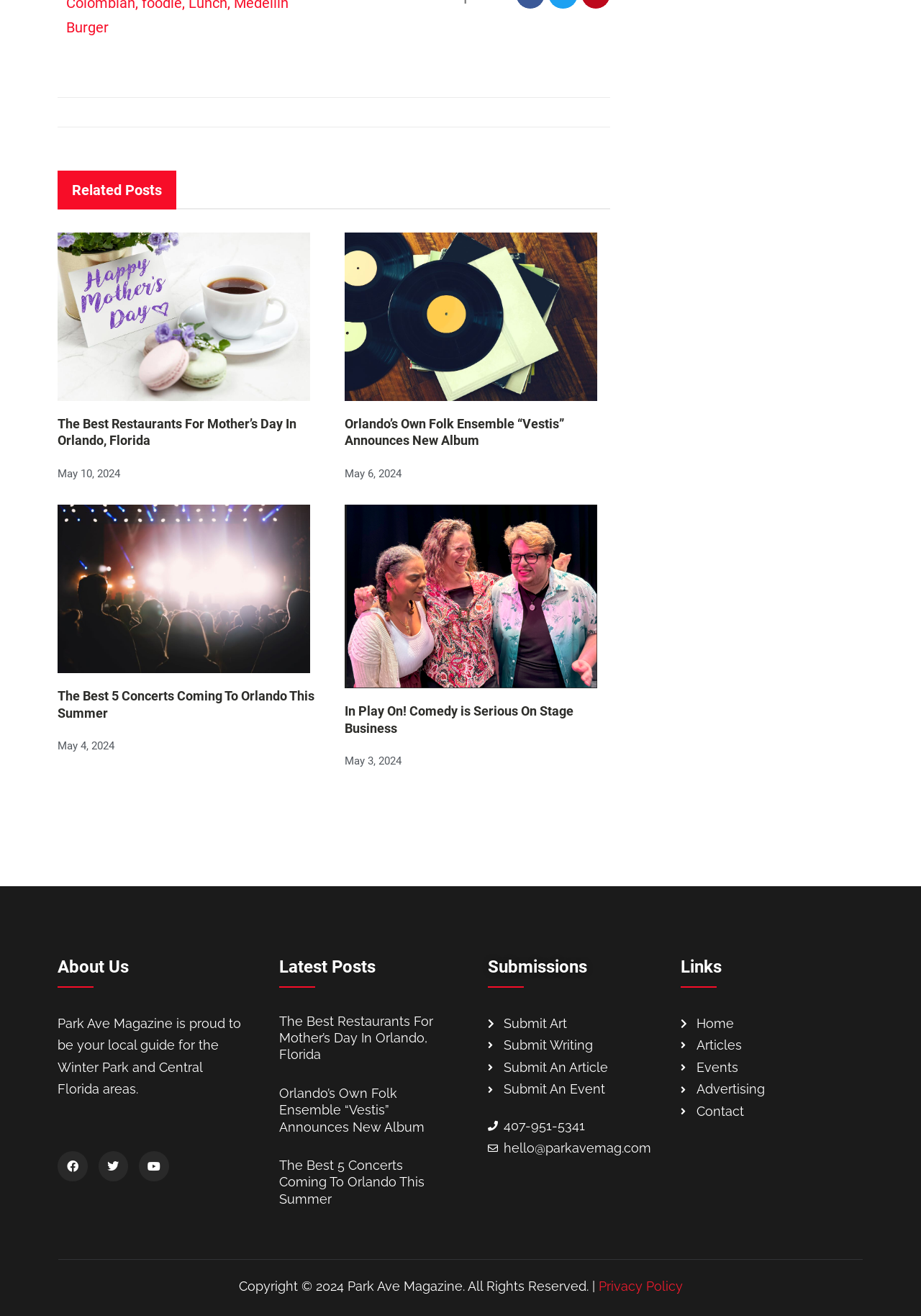Answer the question using only one word or a concise phrase: What is the email address to contact the magazine?

hello@parkavemag.com